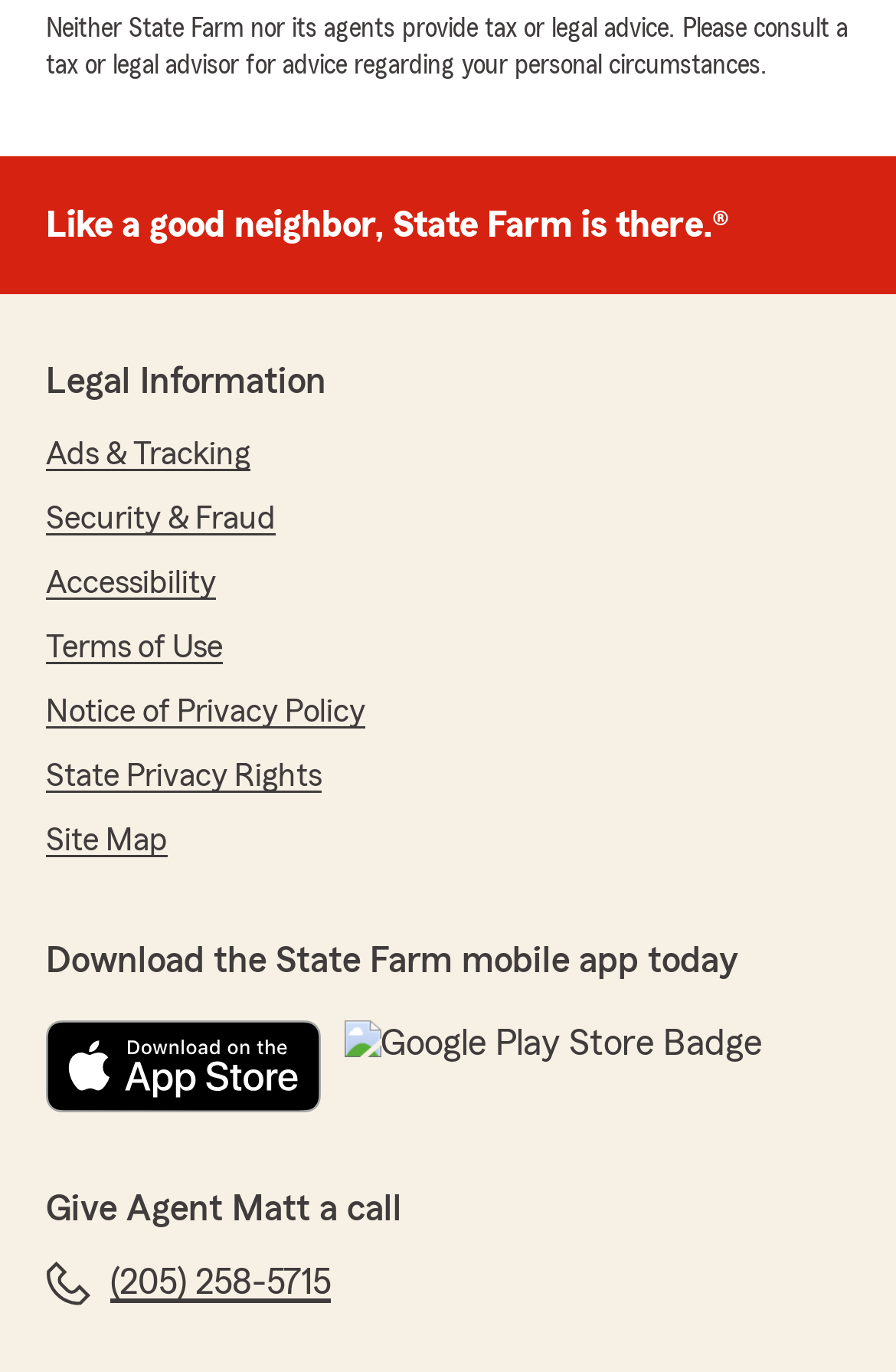From the details in the image, provide a thorough response to the question: What is the badge displayed next to the 'Get it on Google Play' link?

I found the image element with ID 291 that is a child of the link element with ID 213, which has the text 'Get it on Google Play'. The image element has the description 'Google Play Store Badge', so I inferred that this is the badge displayed next to the link.